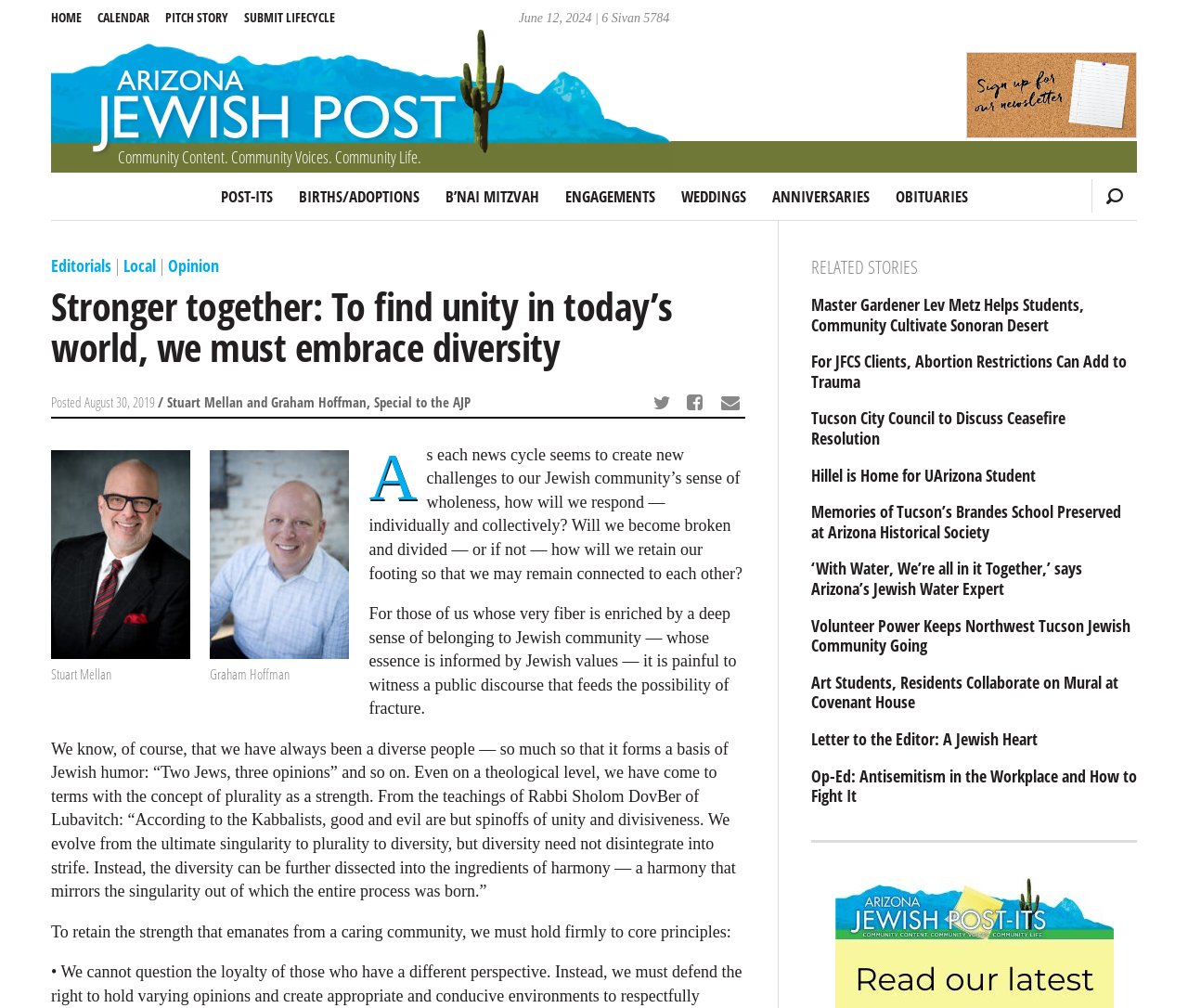Find the bounding box coordinates for the element that must be clicked to complete the instruction: "Read the article 'Stronger together: To find unity in today’s world, we must embrace diversity'". The coordinates should be four float numbers between 0 and 1, indicated as [left, top, right, bottom].

[0.043, 0.284, 0.627, 0.365]